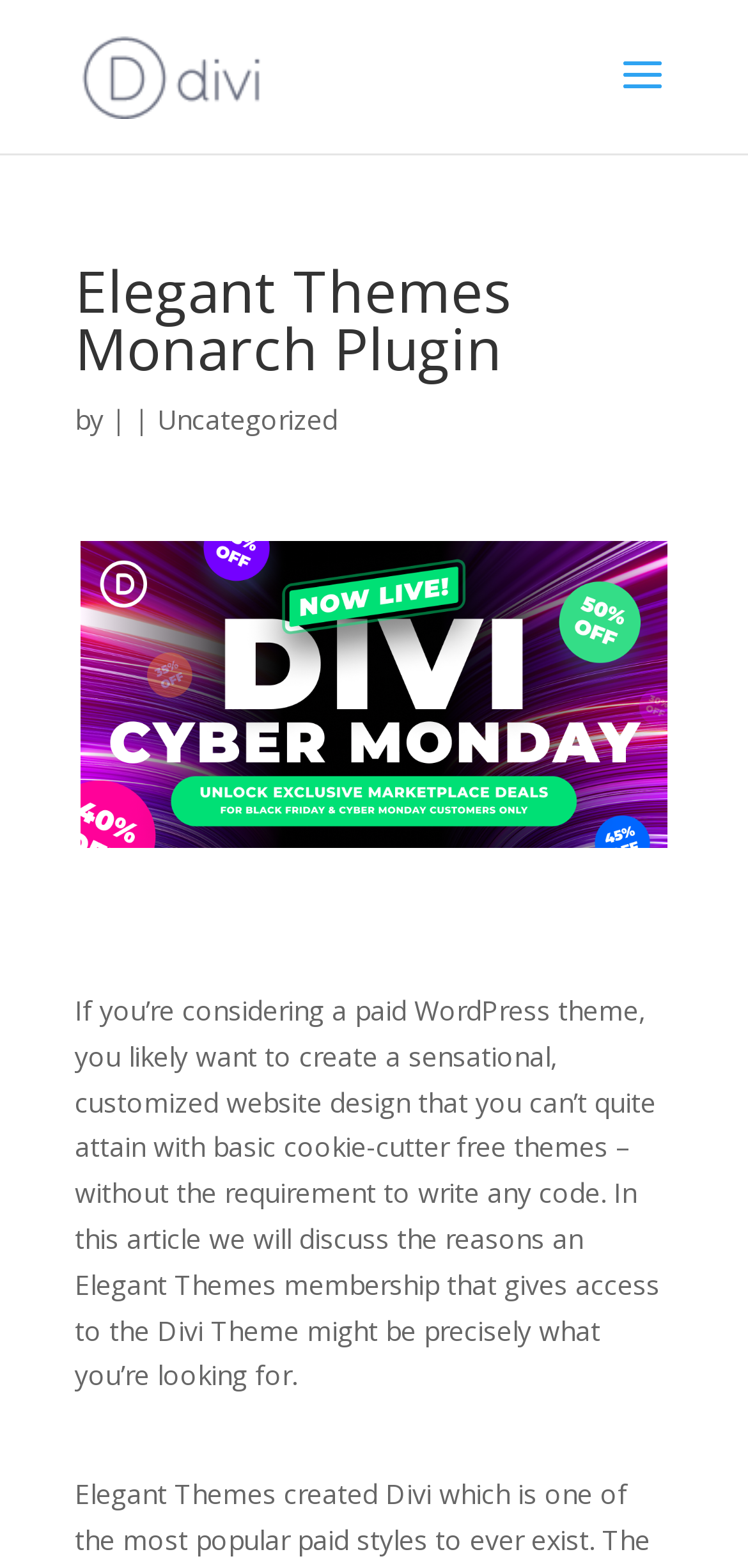Can you find and generate the webpage's heading?

Elegant Themes Monarch Plugin